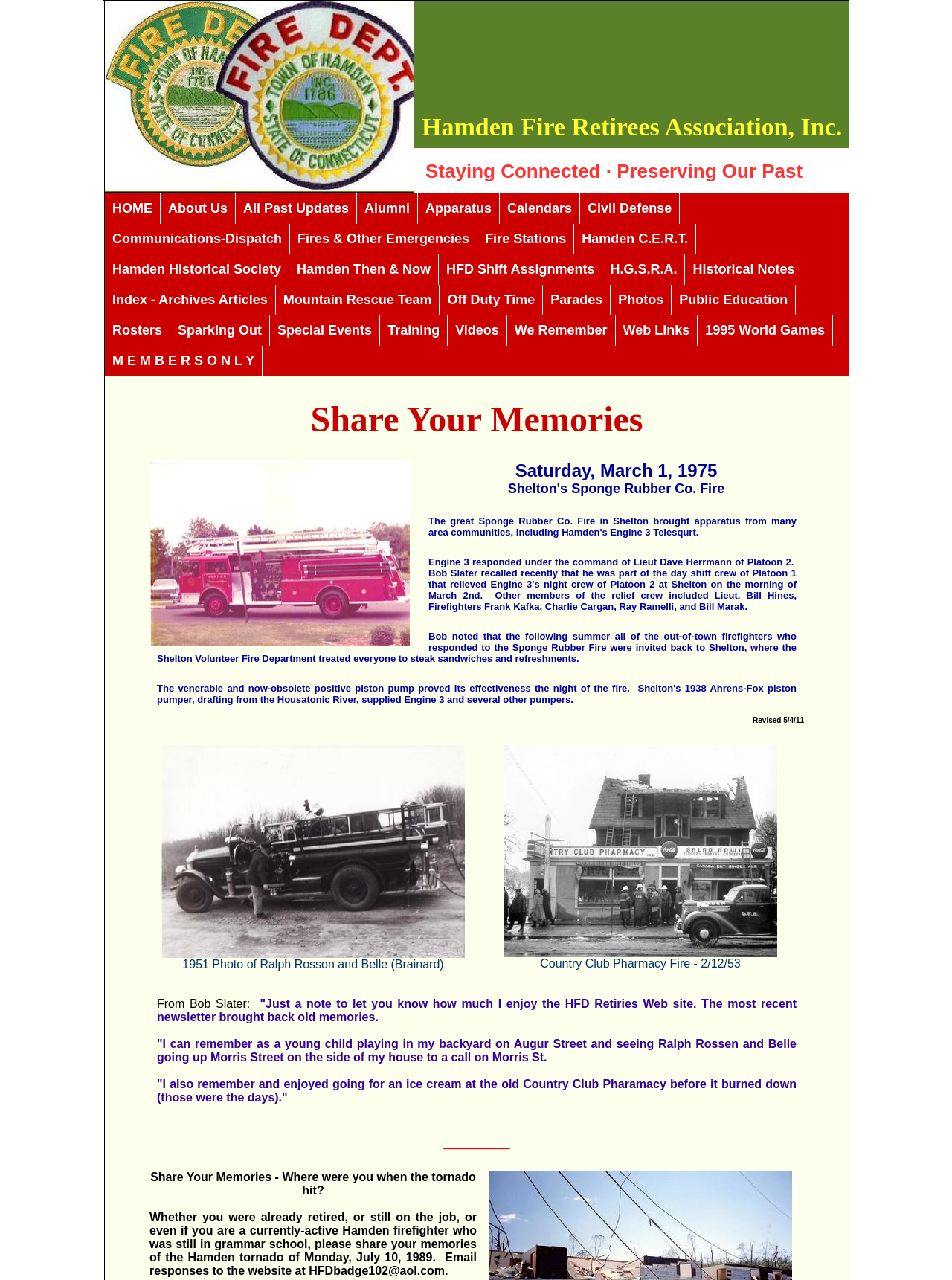What type of event is described in the text?
Using the image as a reference, deliver a detailed and thorough answer to the question.

The text describes a fire event, specifically the Sponge Rubber Co. Fire in Shelton, which occurred on Saturday, March 1, 1975. This can be inferred from the details provided in the text, such as the mention of Engine 3 responding to the fire and the description of the fire itself.